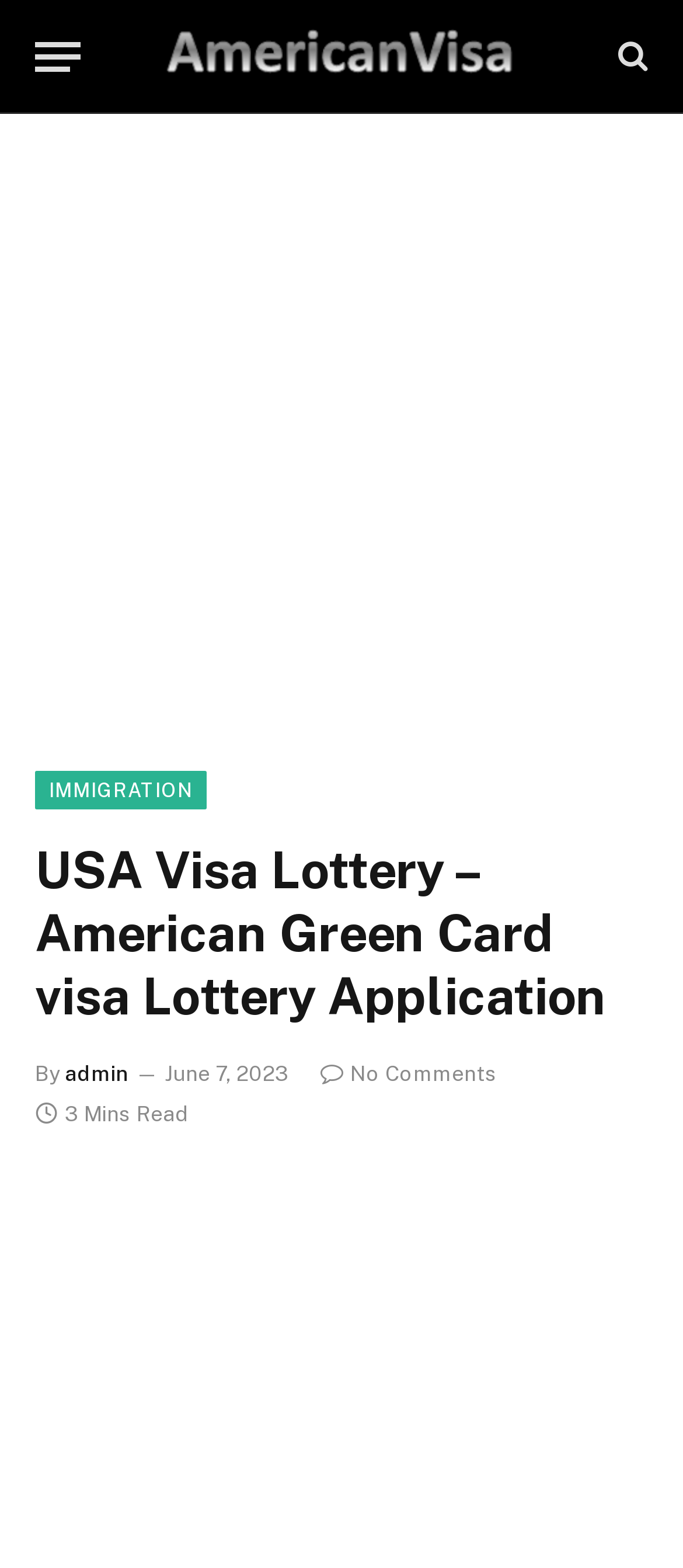Using the information in the image, give a detailed answer to the following question: Who is the author of this webpage?

The webpage contains a link with the text 'admin', which suggests that 'admin' is the author or creator of this webpage. This link is likely a reference to the webpage's administrator or owner.